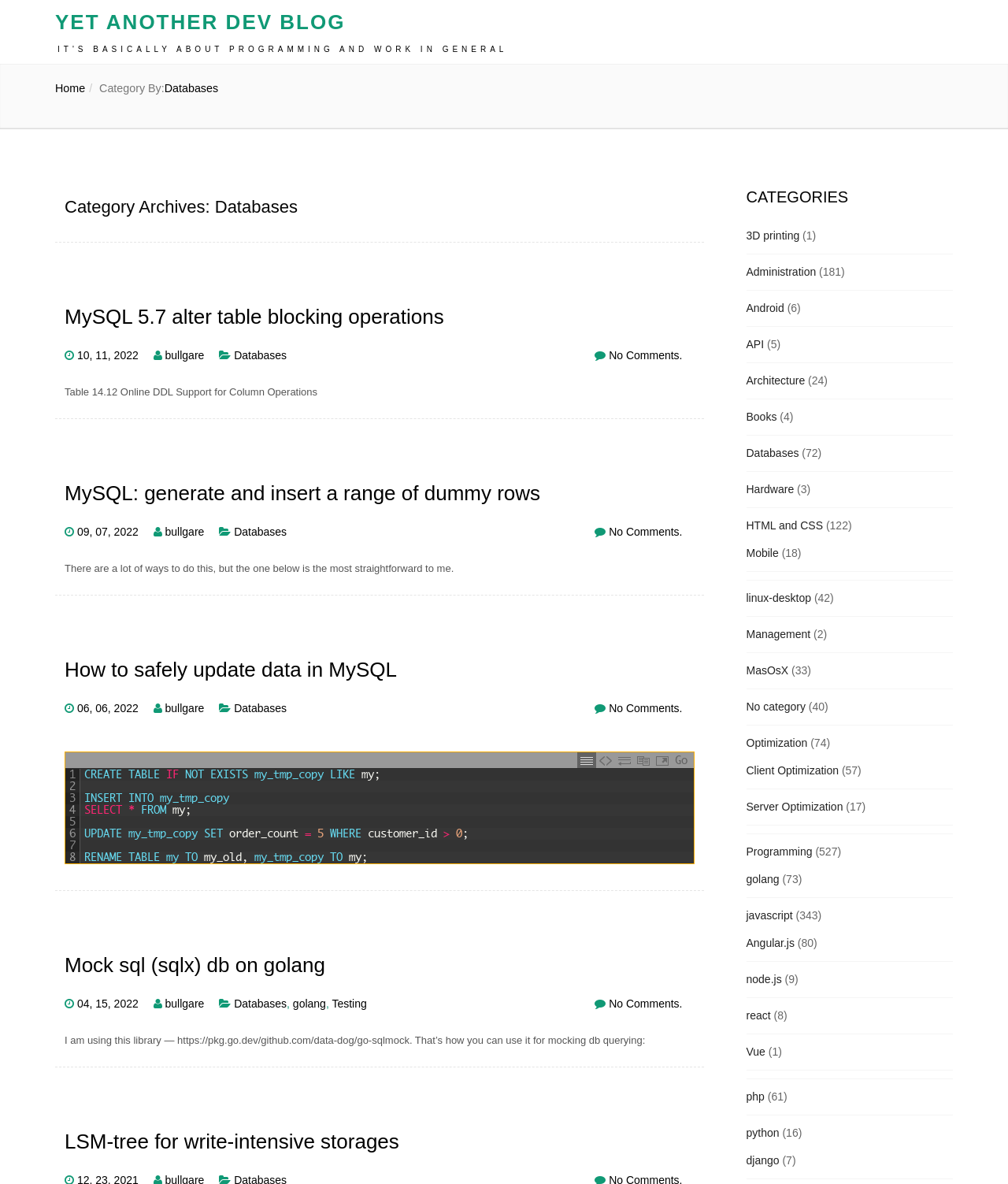Use one word or a short phrase to answer the question provided: 
How many comments are there on the blog post 'How to safely update data in MySQL'?

No Comments